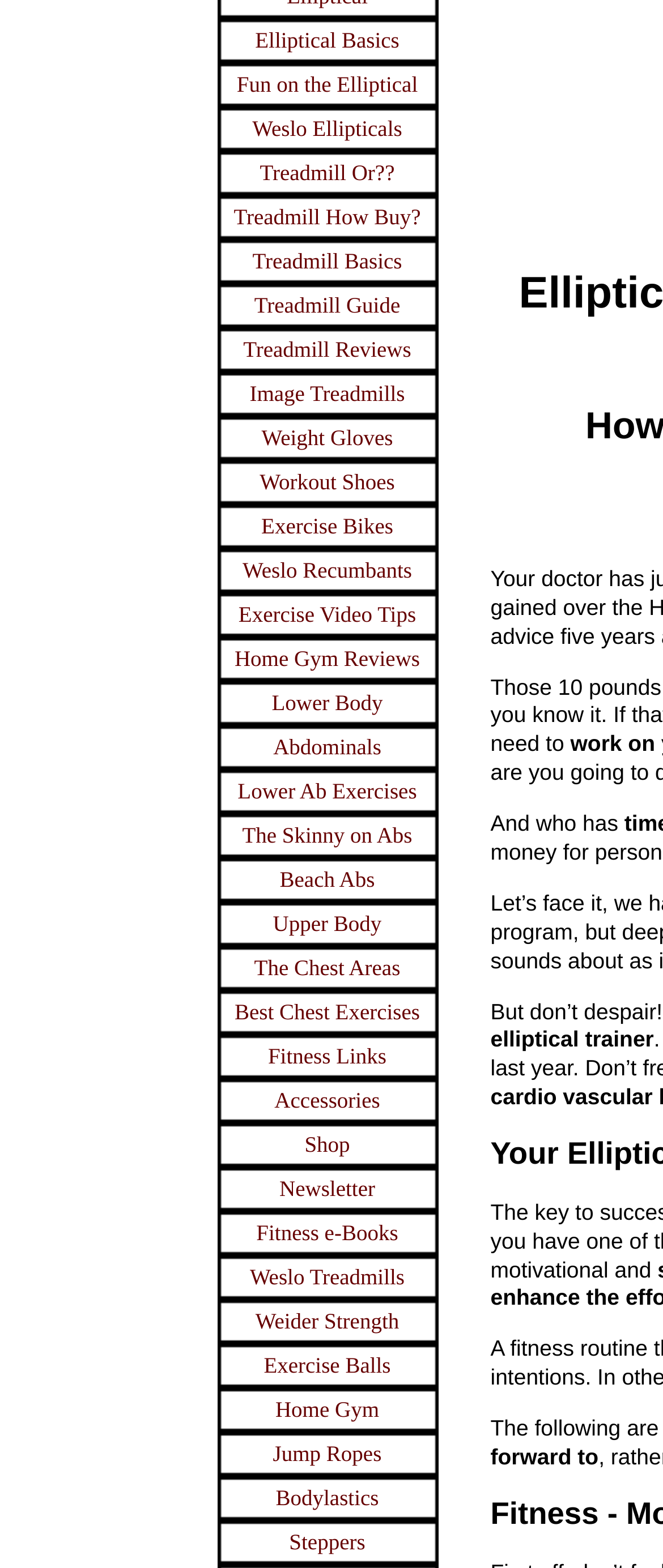Based on the provided description, "Steppers", find the bounding box of the corresponding UI element in the screenshot.

[0.327, 0.97, 0.66, 0.998]